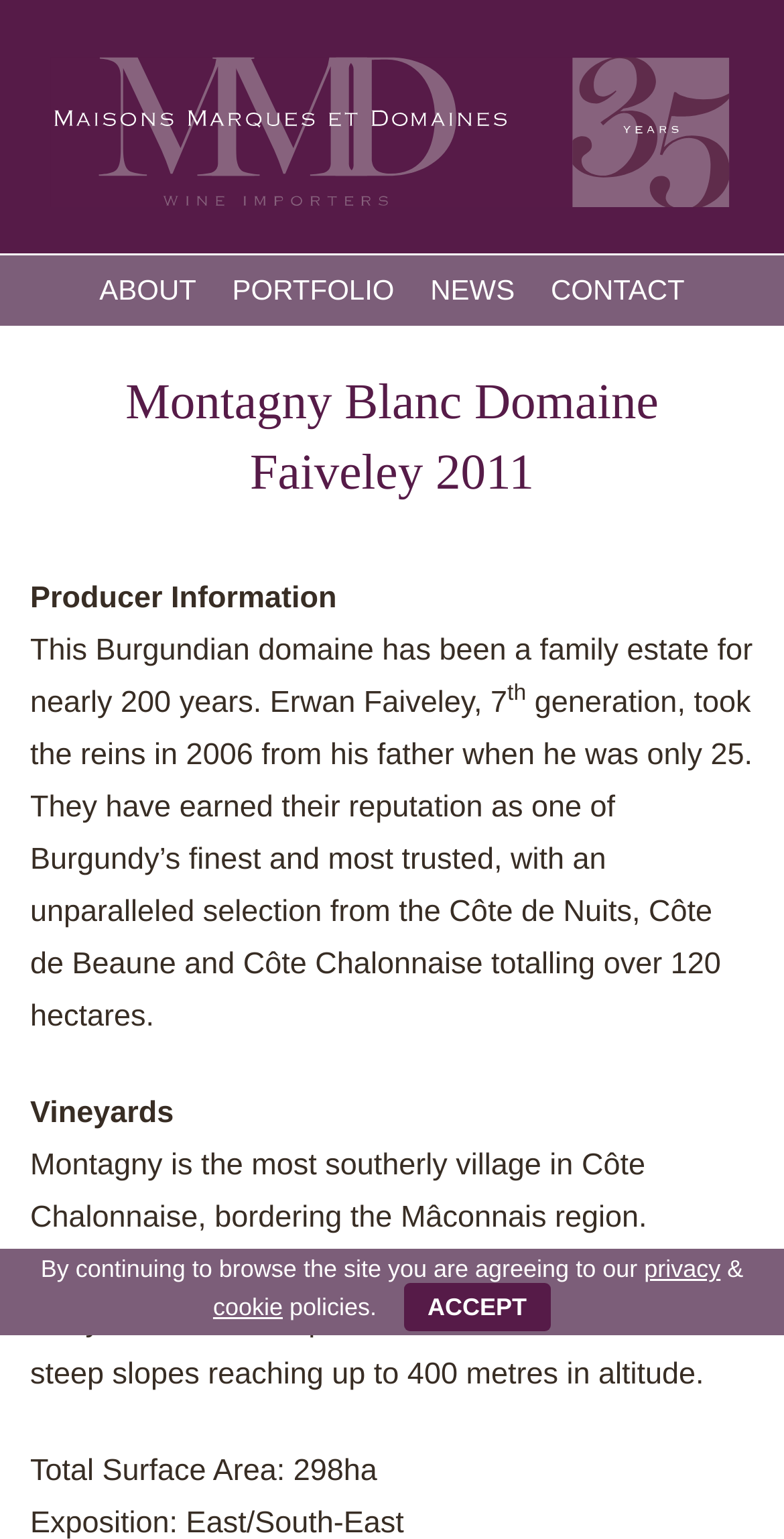Please identify the bounding box coordinates of the clickable area that will fulfill the following instruction: "View producer information". The coordinates should be in the format of four float numbers between 0 and 1, i.e., [left, top, right, bottom].

[0.038, 0.372, 0.962, 0.406]